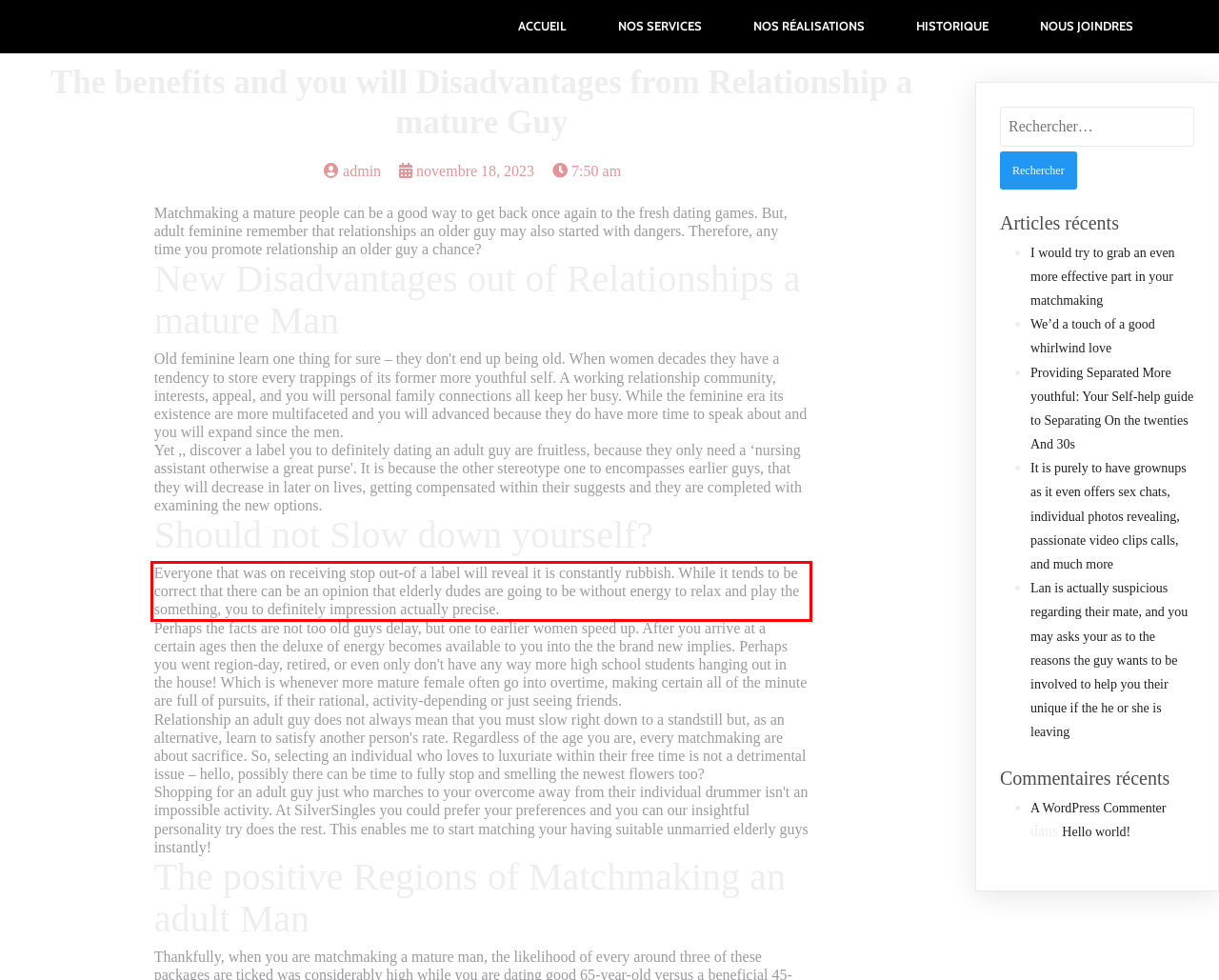By examining the provided screenshot of a webpage, recognize the text within the red bounding box and generate its text content.

Everyone that was on receiving stop out-of a label will reveal it is constantly rubbish. While it tends to be correct that there can be an opinion that elderly dudes are going to be without energy to relax and play the something, you to definitely impression actually precise.